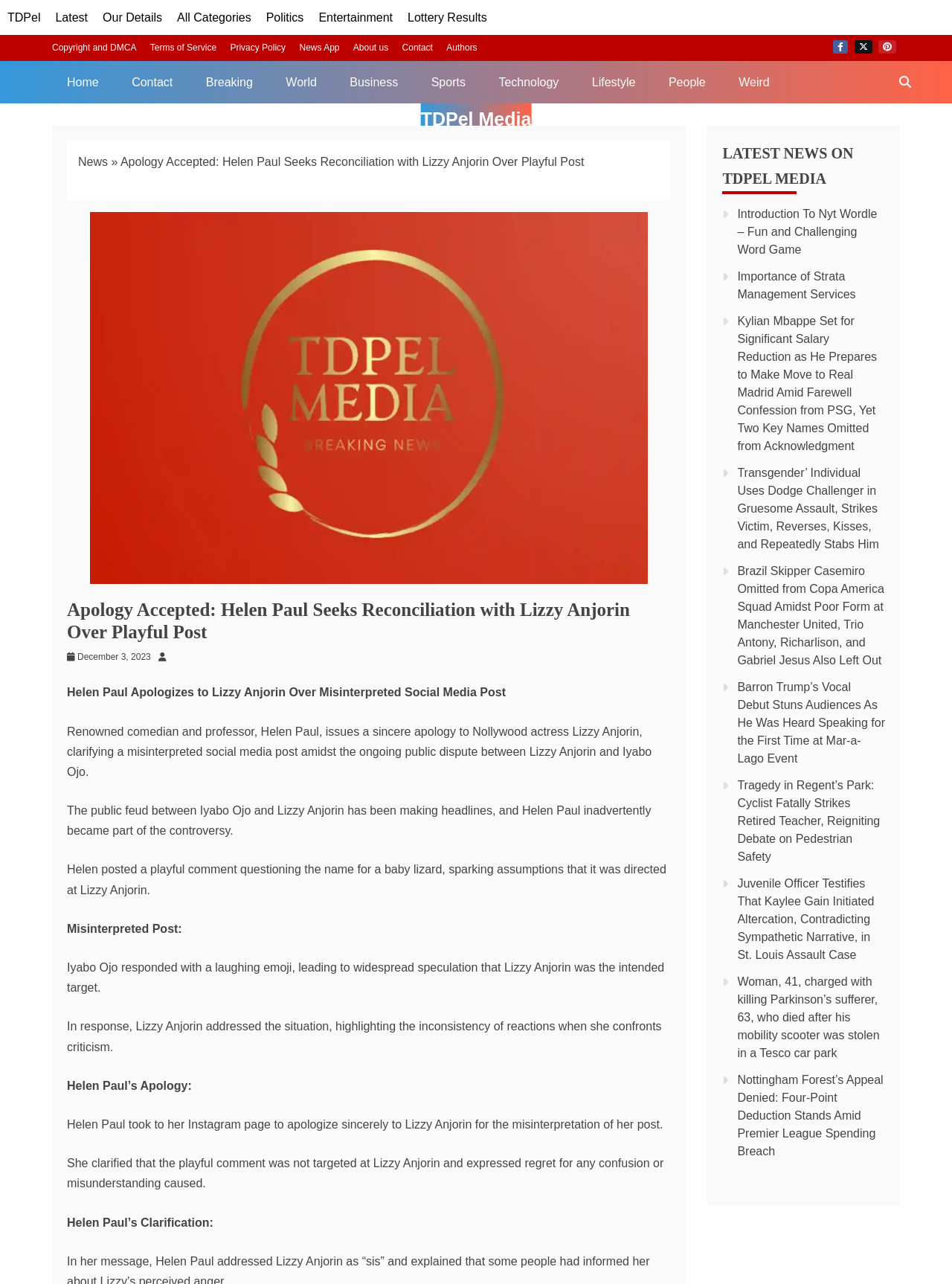Please determine the primary heading and provide its text.

Apology Accepted: Helen Paul Seeks Reconciliation with Lizzy Anjorin Over Playful Post